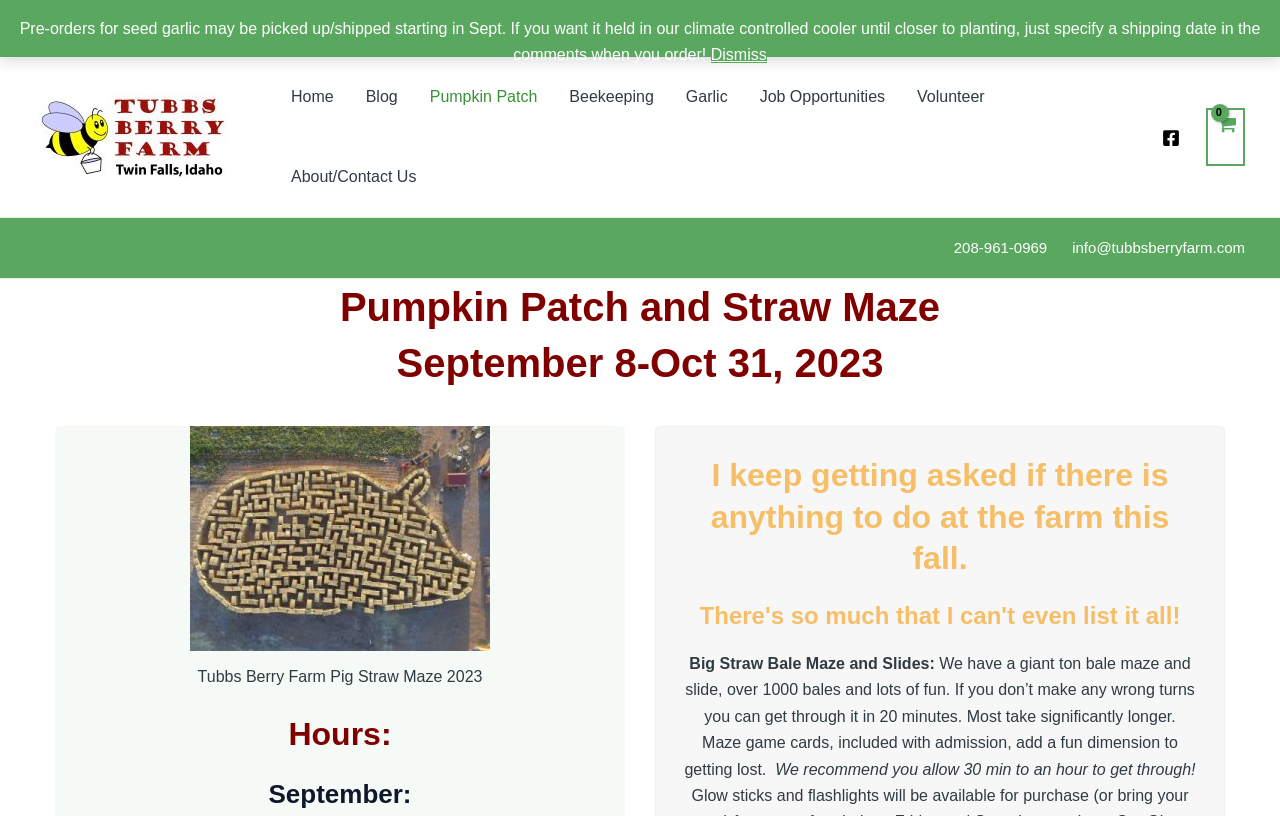What is the phone number of the farm?
Please give a detailed and elaborate answer to the question based on the image.

I found the answer by looking at the StaticText element that contains the phone number and email address of the farm, which is located at the top-right corner of the webpage.